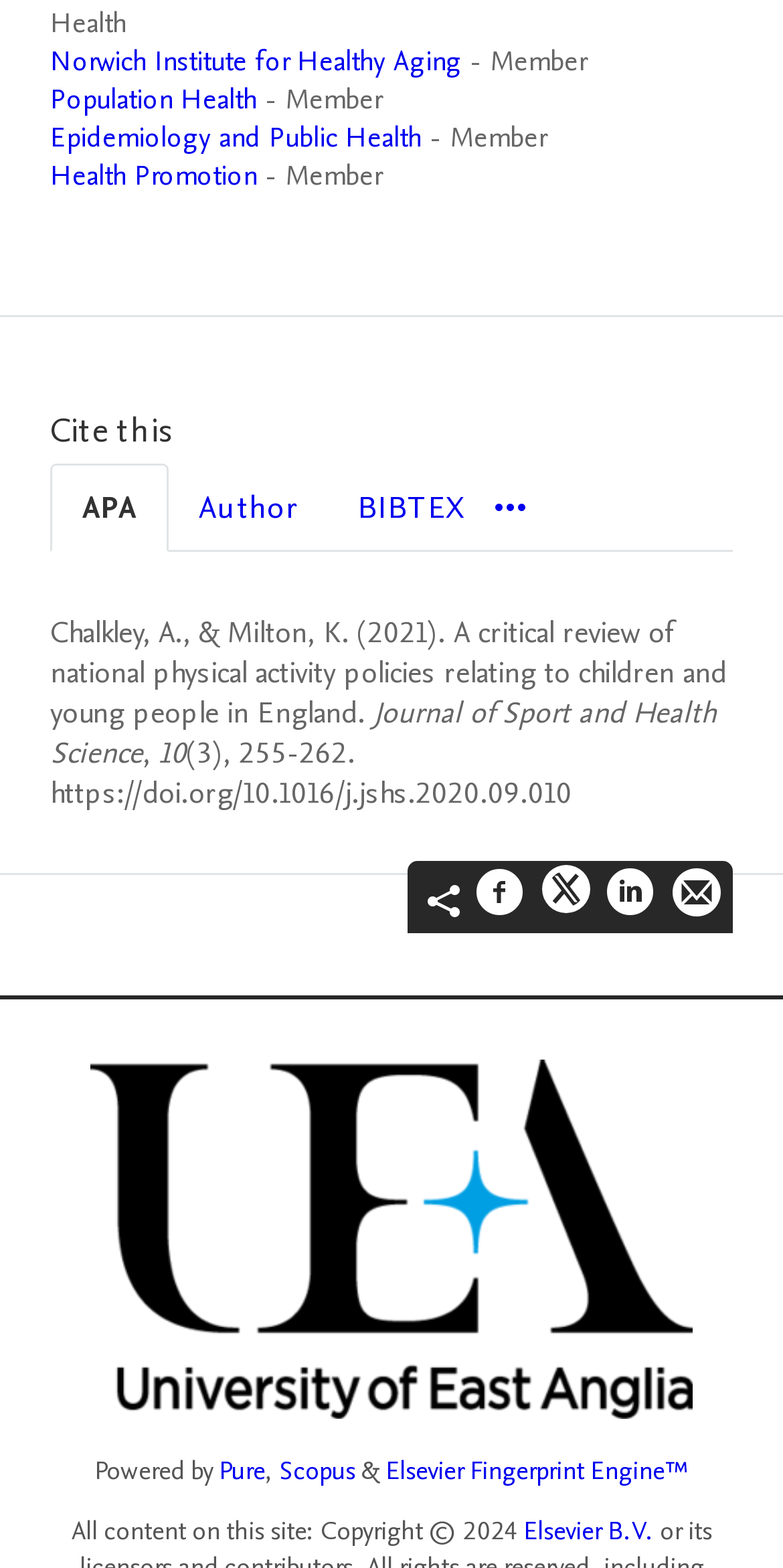Provide a one-word or one-phrase answer to the question:
How many authors are mentioned in the citation?

2